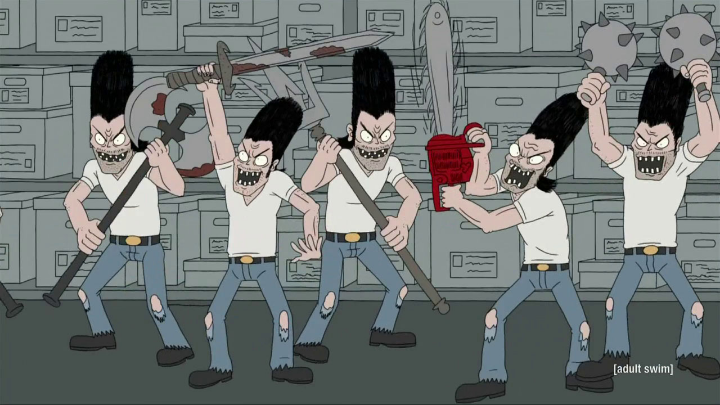Describe all significant details and elements found in the image.

The image features a group of cartoon characters, each with an exaggerated, menacing expression. They are depicted in a chaotic scene, brandishing various weapons including a chainsaw, a large sword, and a spiked mace. Each character sports a distinctive hairstyle with tall, spiky black hair, wearing white t-shirts and distressed blue jeans. The background consists of rows of storage cabinets, adding to the atmosphere of mayhem. This illustration has a humorous yet dark tone, typical of the style found in shows on Adult Swim, which often feature over-the-top caricatures and absurd scenarios.